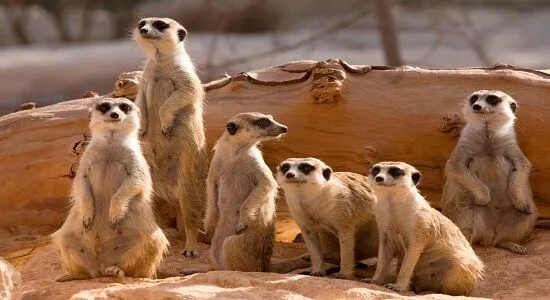What is the color of the meerkats' fur?
Based on the image, give a one-word or short phrase answer.

Tawny